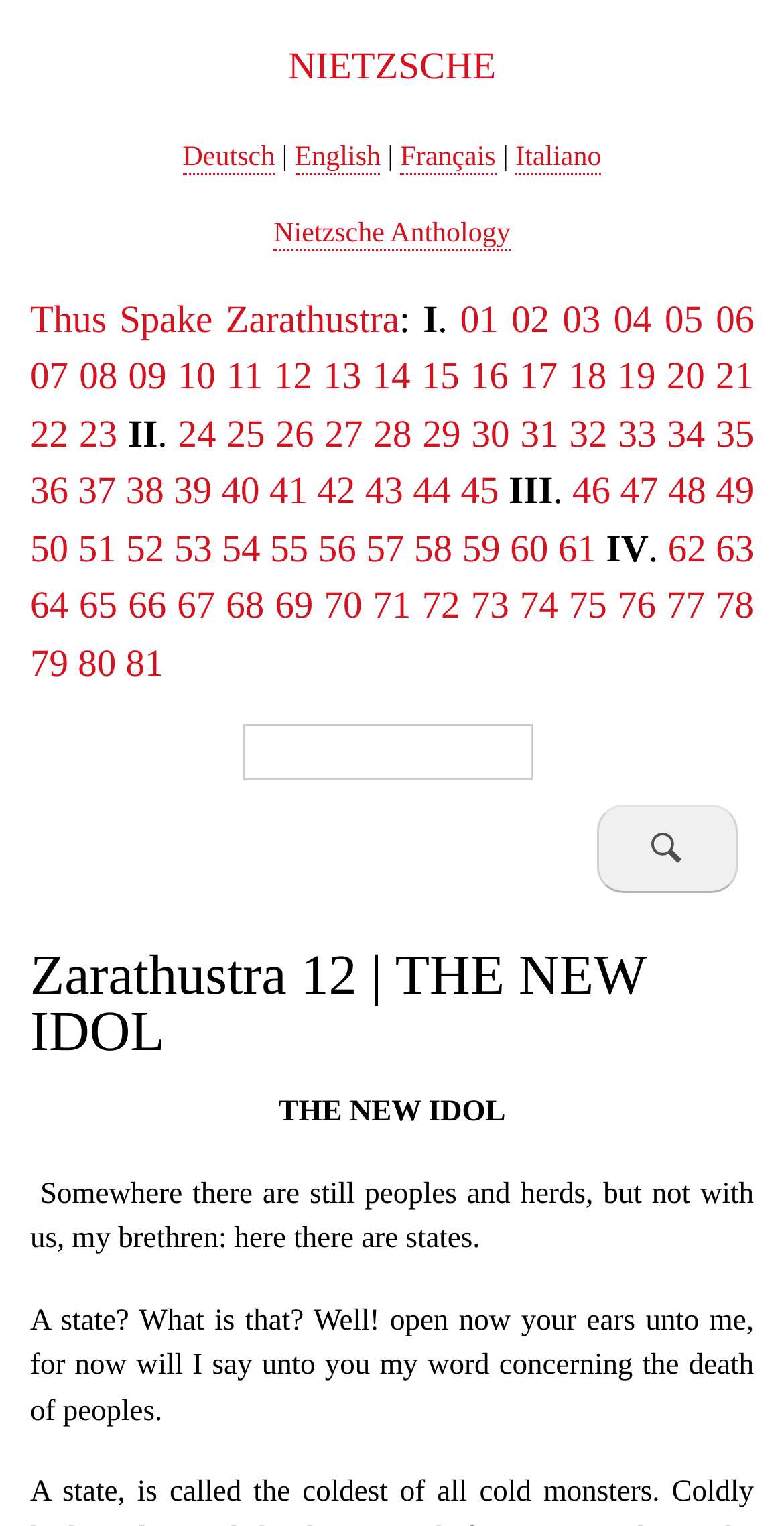Please predict the bounding box coordinates of the element's region where a click is necessary to complete the following instruction: "Click on the 'NIETZSCHE' link". The coordinates should be represented by four float numbers between 0 and 1, i.e., [left, top, right, bottom].

[0.367, 0.03, 0.632, 0.058]